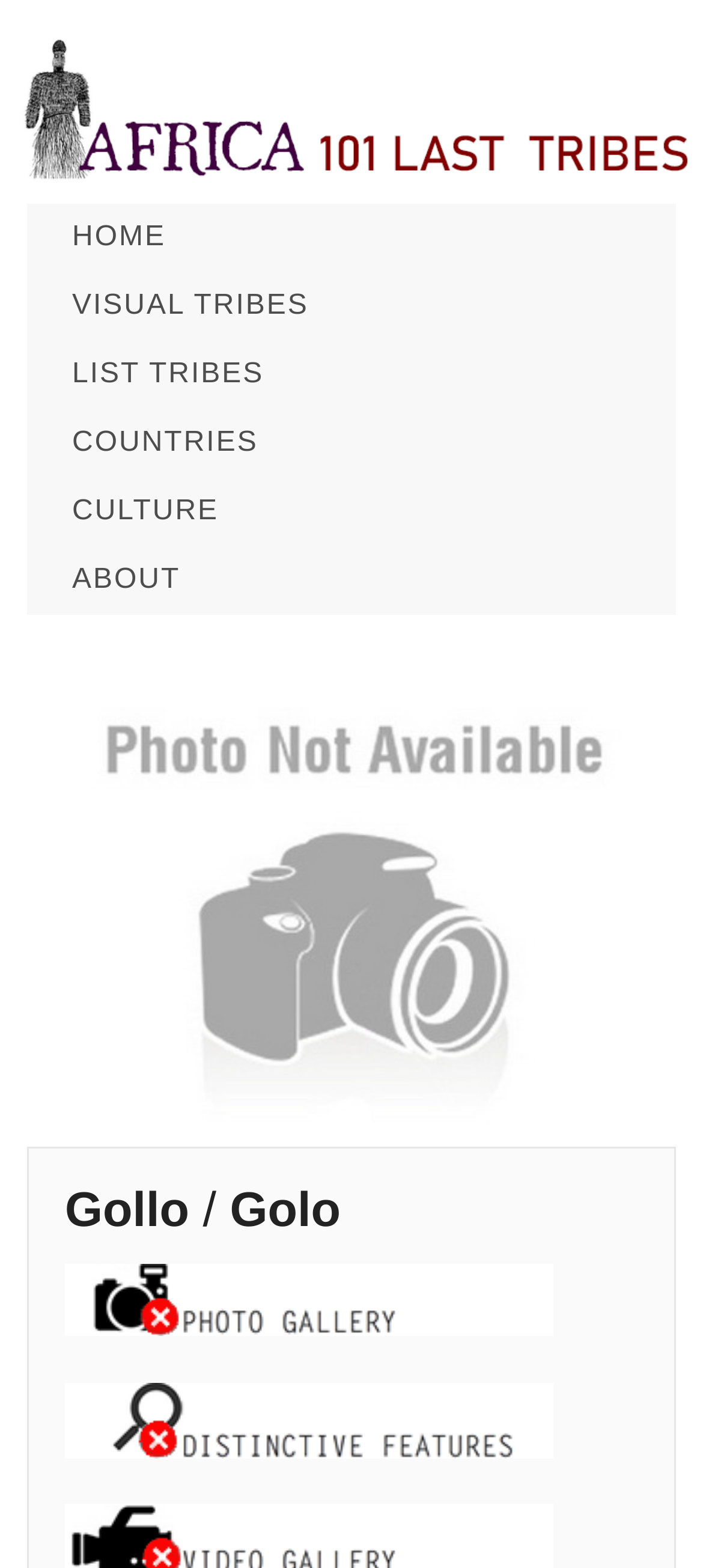Ascertain the bounding box coordinates for the UI element detailed here: "List Tribes". The coordinates should be provided as [left, top, right, bottom] with each value being a float between 0 and 1.

[0.038, 0.217, 0.962, 0.26]